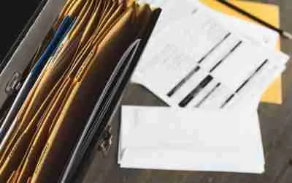From the image, can you give a detailed response to the question below:
What is the likely use of the pens?

The presence of a few pens scattered around the documents suggests that writing or signing may be involved in the process. This is further supported by the fact that the documents appear to be related to a mortgage application, which often requires signatures and written information.